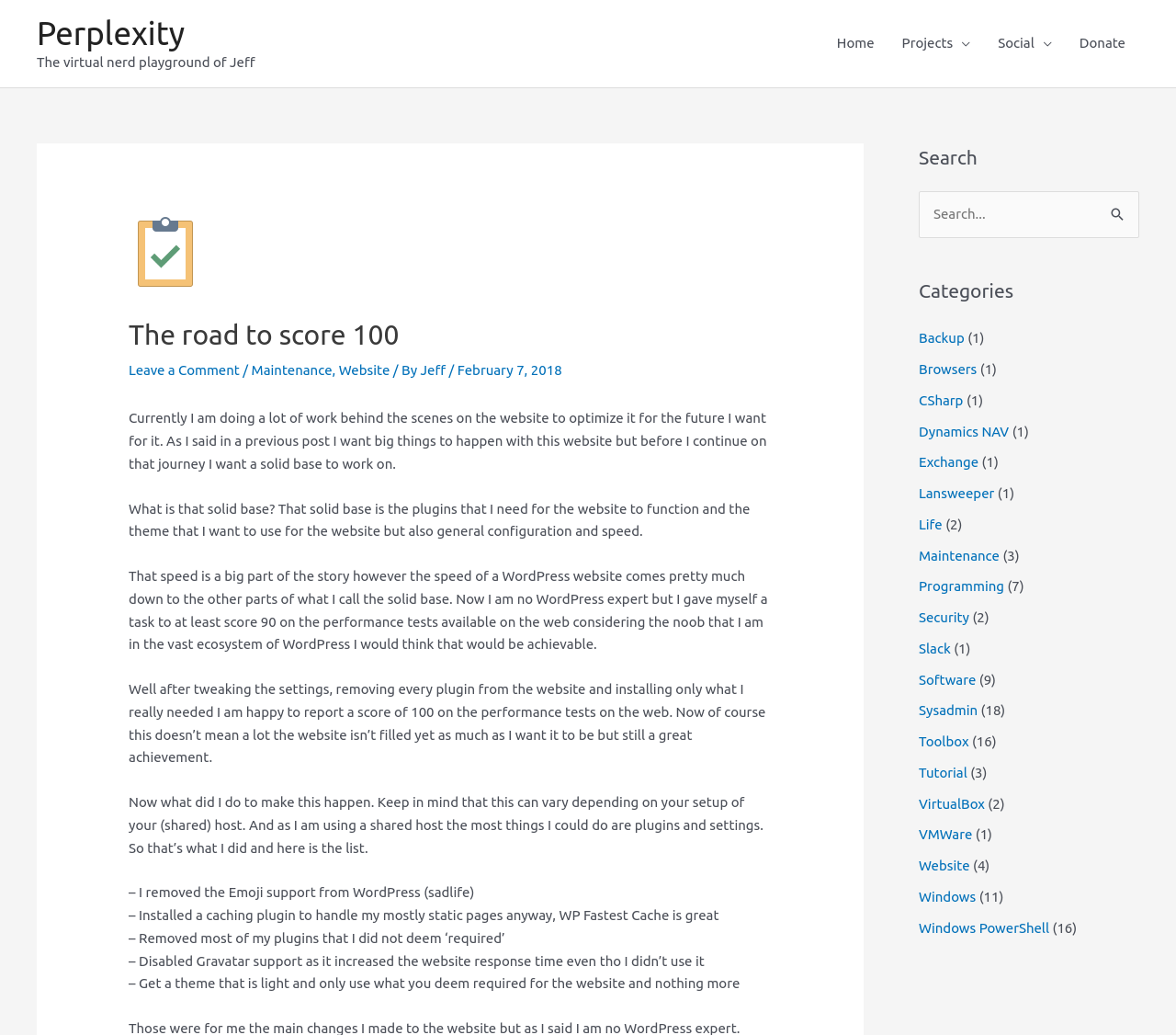Determine the bounding box coordinates of the clickable element necessary to fulfill the instruction: "Leave a comment". Provide the coordinates as four float numbers within the 0 to 1 range, i.e., [left, top, right, bottom].

[0.109, 0.35, 0.204, 0.365]